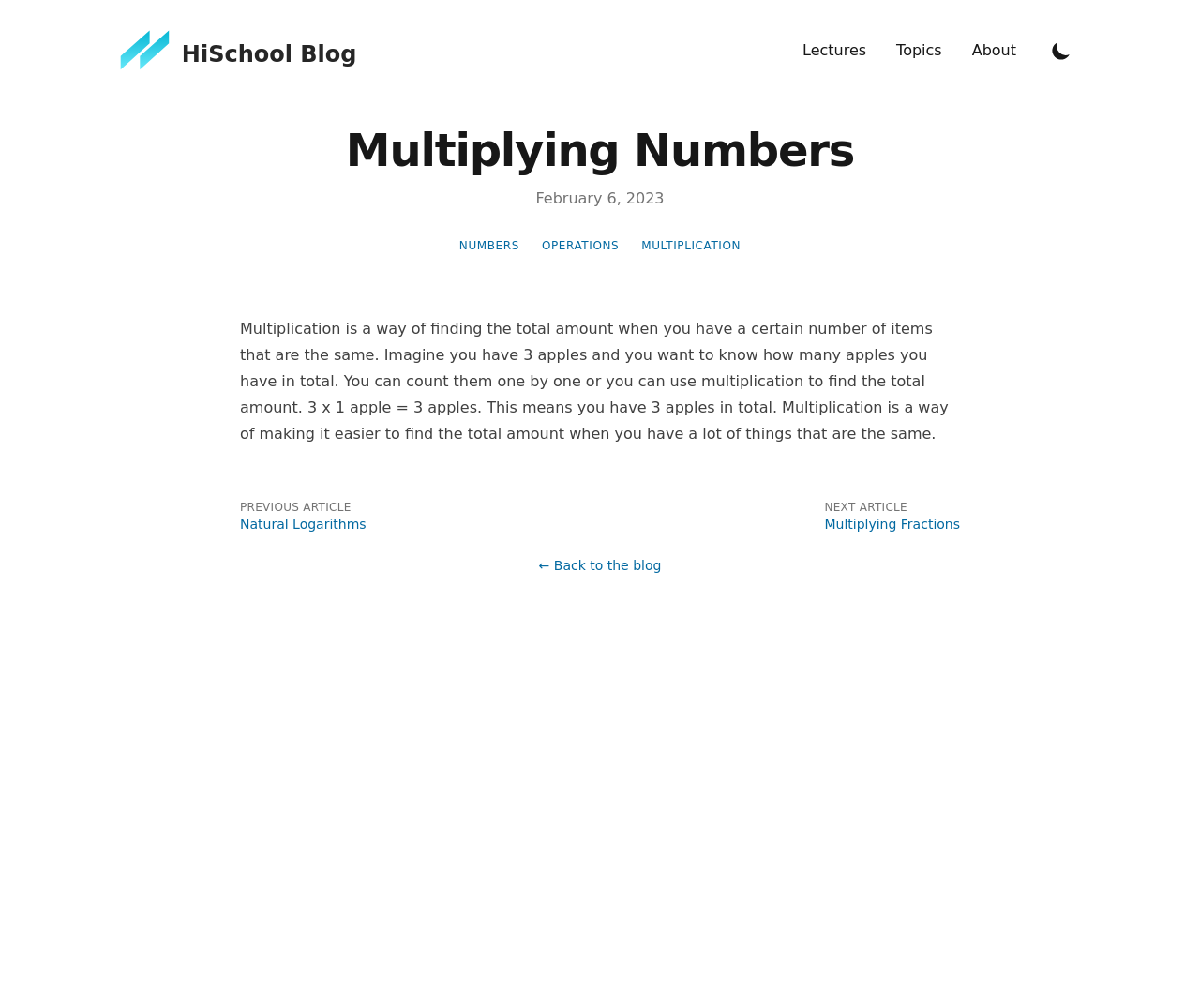Locate the bounding box coordinates of the element that needs to be clicked to carry out the instruction: "go to previous article". The coordinates should be given as four float numbers ranging from 0 to 1, i.e., [left, top, right, bottom].

[0.2, 0.512, 0.305, 0.527]